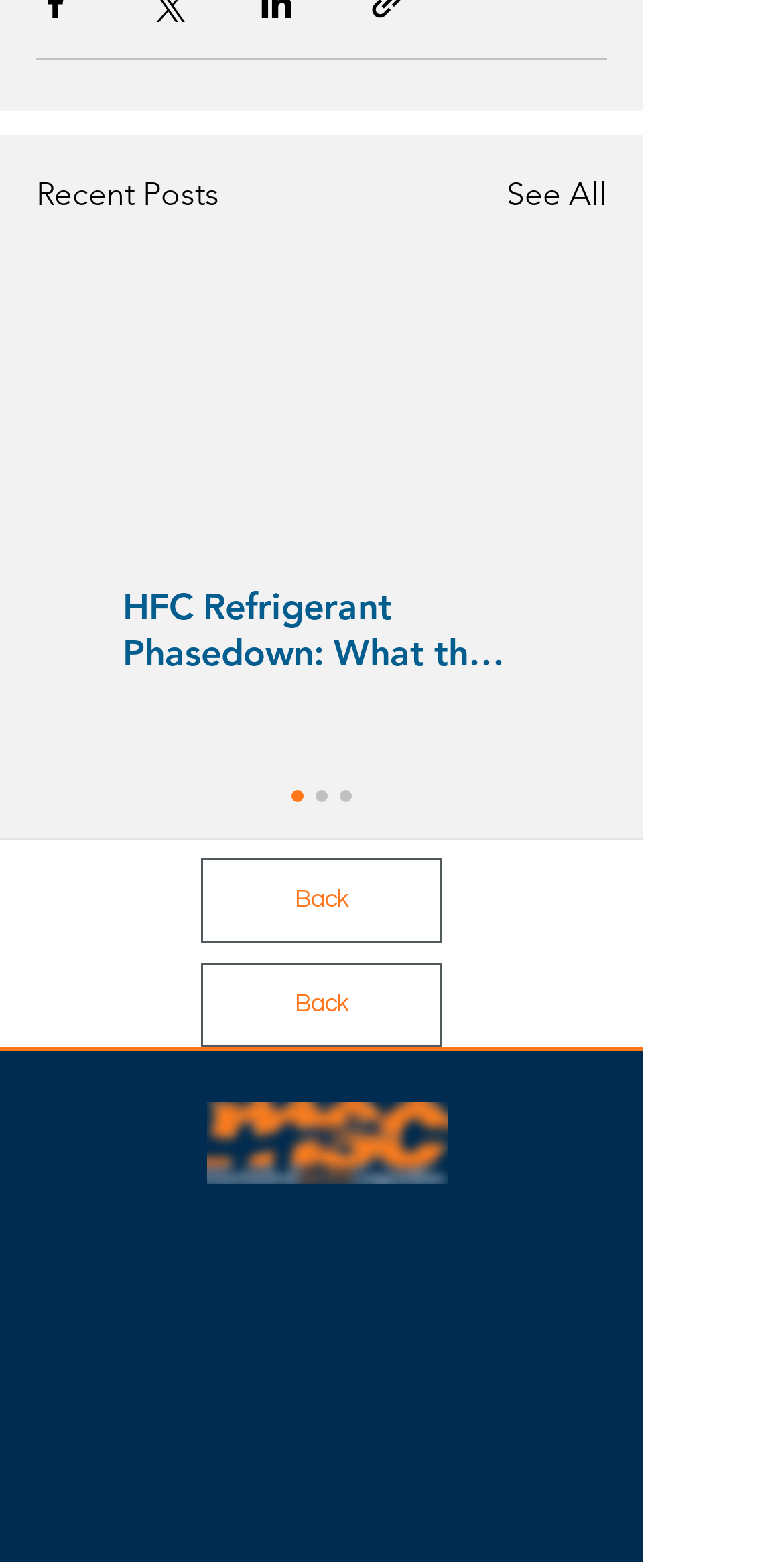Reply to the question with a single word or phrase:
What is the address of the company?

41 South Jefferson Road